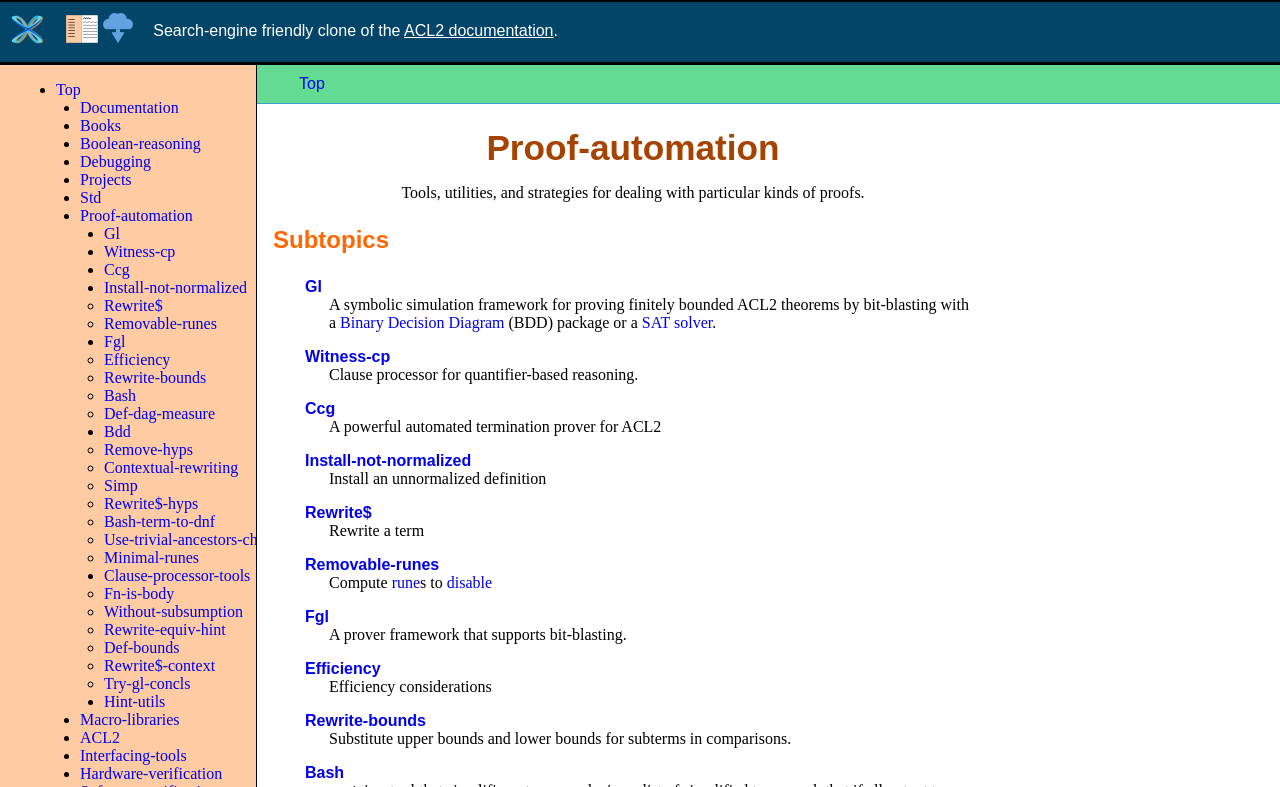What is the main topic of this webpage?
We need a detailed and meticulous answer to the question.

Based on the webpage structure and content, it appears that the main topic of this webpage is ACL2, which is a proof-automation system. The webpage provides various links and resources related to ACL2, including documentation, books, and projects.